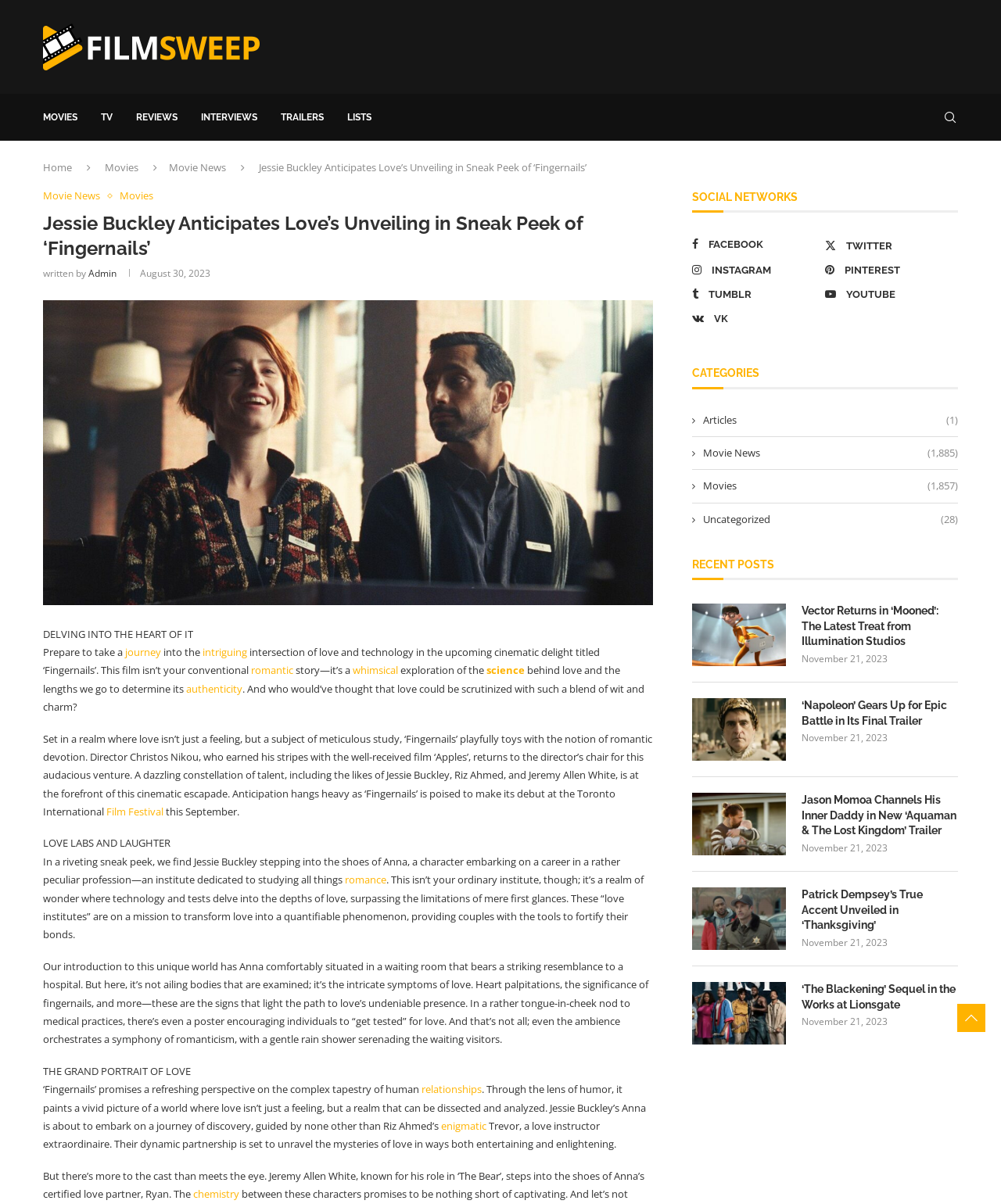Indicate the bounding box coordinates of the element that must be clicked to execute the instruction: "Click on the 'FilmSweep' link". The coordinates should be given as four float numbers between 0 and 1, i.e., [left, top, right, bottom].

[0.043, 0.019, 0.259, 0.058]